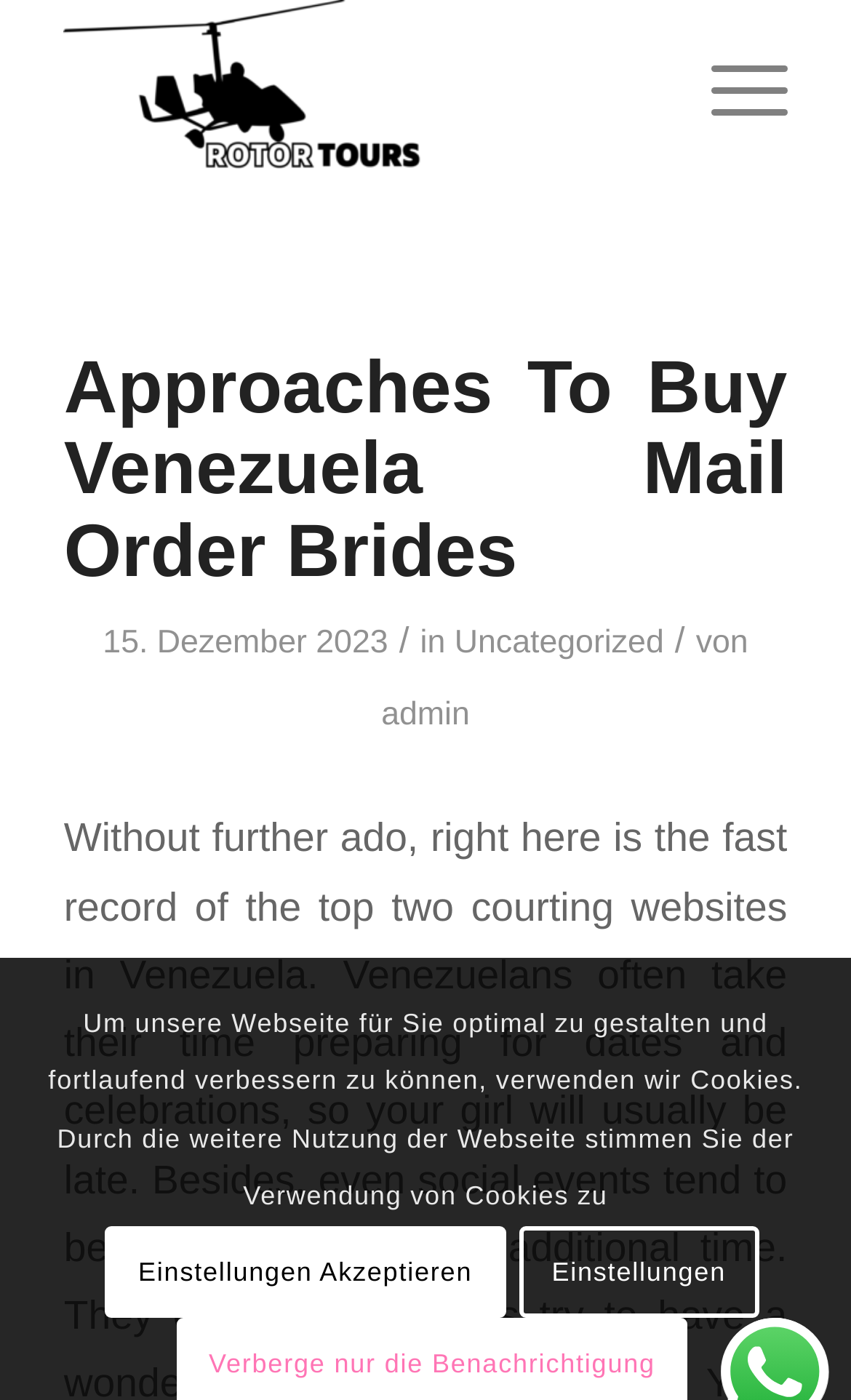Please provide a comprehensive response to the question below by analyzing the image: 
What is the date of the article?

The date of the article can be found in the middle of the webpage, where it is written as '15. Dezember 2023' in a time format.